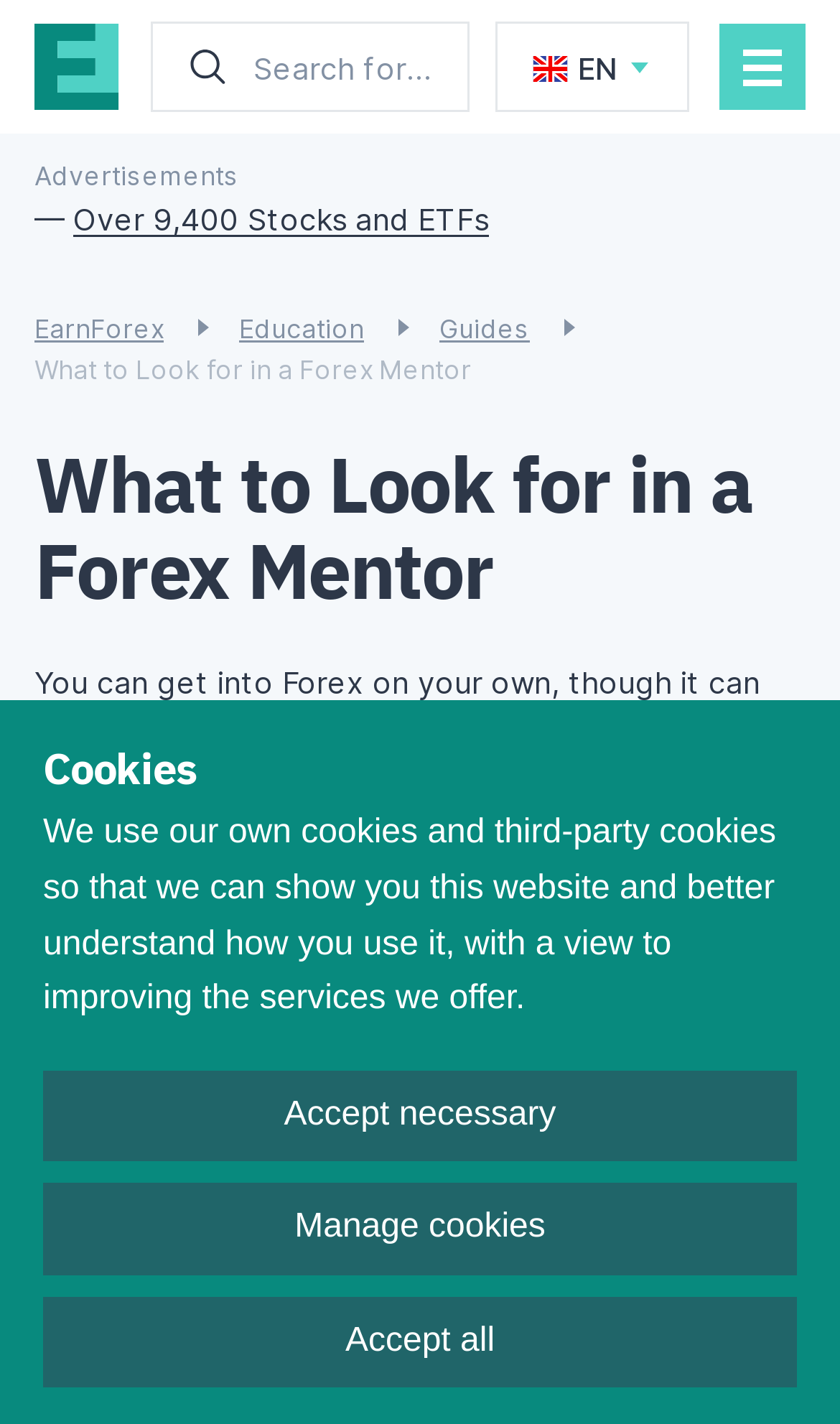Respond to the question with just a single word or phrase: 
How many buttons are in the cookies section?

3